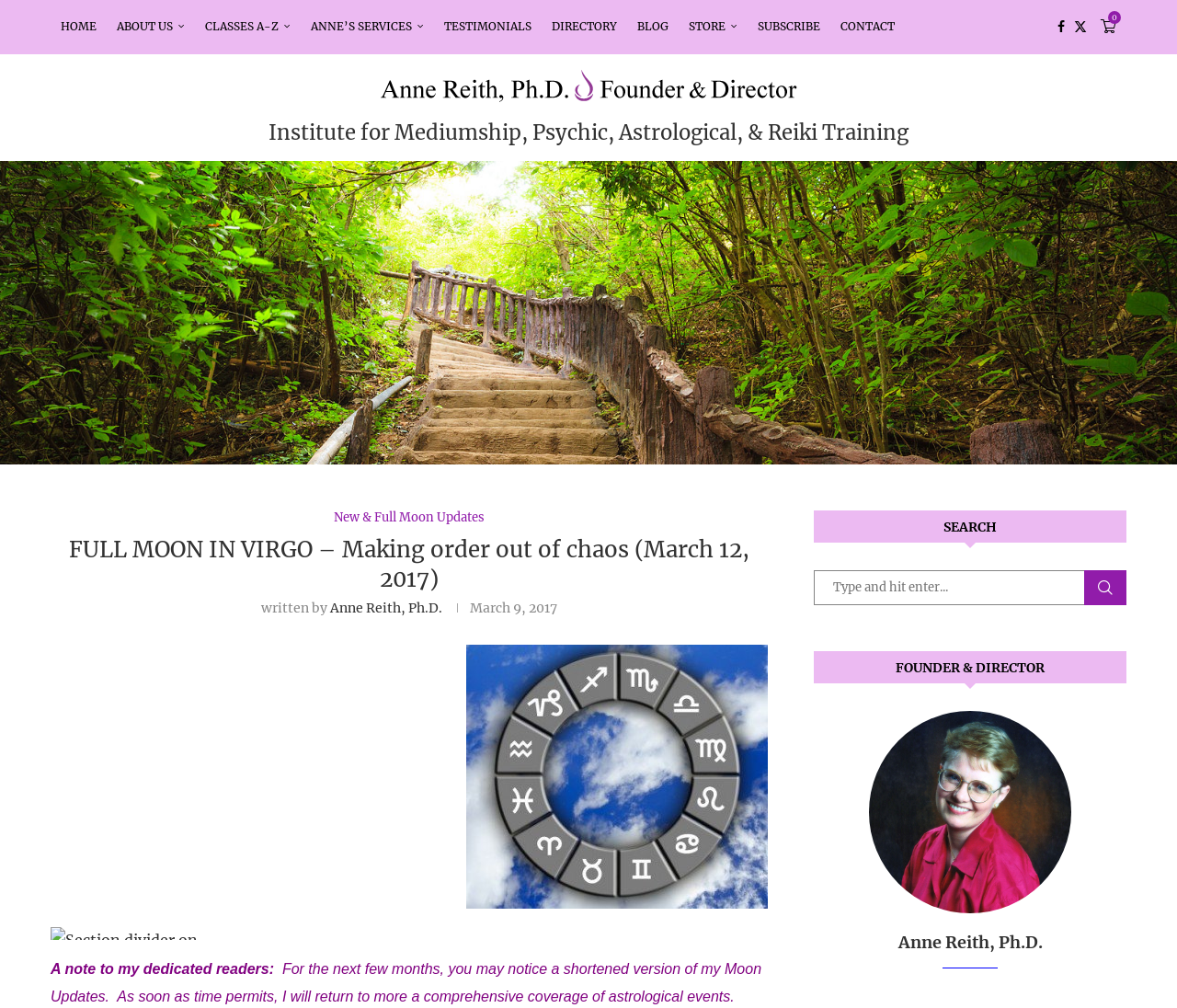Give an in-depth explanation of the webpage layout and content.

This webpage is about the Institute for Mediumship, Psychic, Astrological, & Reiki Training, with a focus on astrology and moon updates. At the top, there is a navigation menu with 11 links, including "HOME", "ABOUT US", "CLASSES A-Z", and "BLOG", among others. Below the navigation menu, there is a logo of the institute, which is also a link.

The main content of the page is divided into three sections. The first section has a heading "FULL MOON IN VIRGO – Making order out of chaos (March 12, 2017)" and is written by Anne Reith, Ph.D. Below the heading, there is a note to dedicated readers, explaining that the moon updates will be shortened for the next few months. 

To the right of the main content, there is a search bar with a search button. Below the search bar, there is a section about the founder and director of the institute, Anne Reith, Ph.D., with a photo and a link to more information.

There are two images on the page: one is an astrology-related image, and the other is a section divider. There are also social media links to Facebook and Twitter at the top right corner of the page.